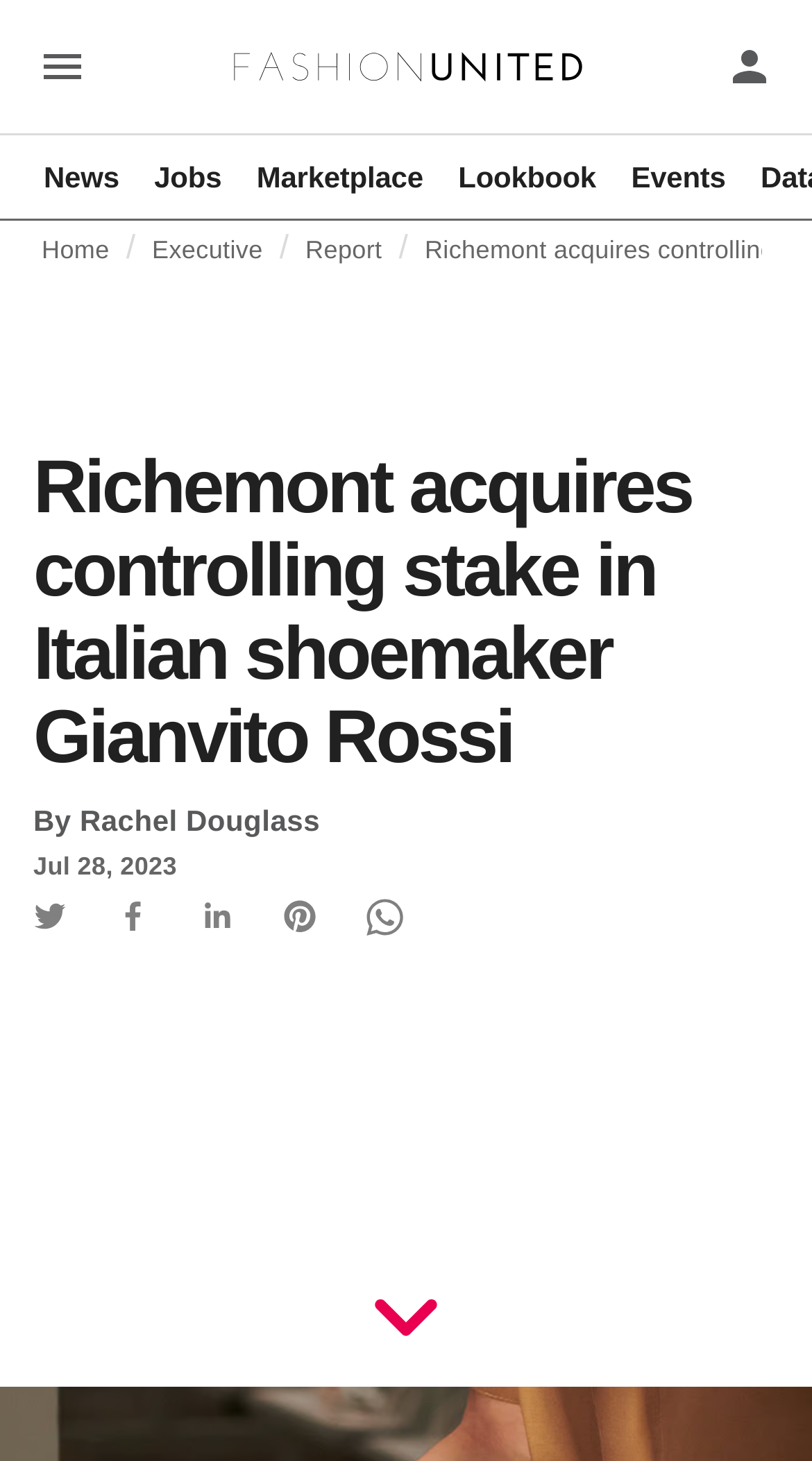Please identify the bounding box coordinates of the clickable area that will allow you to execute the instruction: "Share on Twitter".

[0.01, 0.599, 0.113, 0.656]